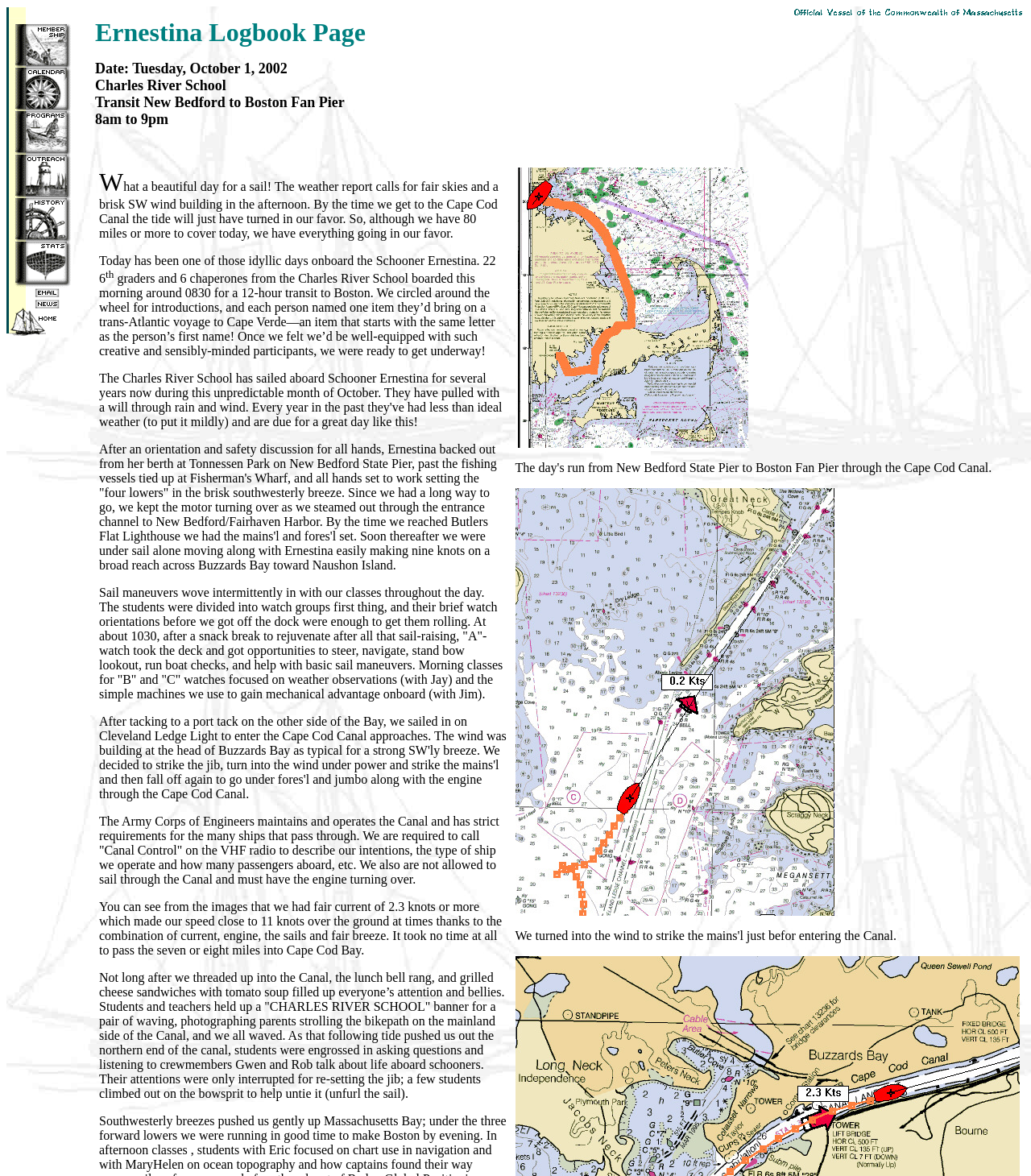Produce an extensive caption that describes everything on the webpage.

The webpage is the daily log page of the Schooner Ernestina, with a focus on its official vessel status in the Commonwealth of Massachusetts. At the top, there is a row with two cells, one containing two small images, and the other displaying the official vessel title. Below this row, there are seven links, each with an accompanying image, arranged horizontally from left to right. These links are labeled as "Membership", "Calendar", "Programs", "Outreach", "History", "Statistics", and one without a label. 

To the right of these links, there is a static text displaying the time "8am to 9pm". Below this, there is another row with a single cell containing a superscript element, an image, and another image that takes up most of the cell's space. The images are positioned in the middle of the page, with the larger one at the bottom.